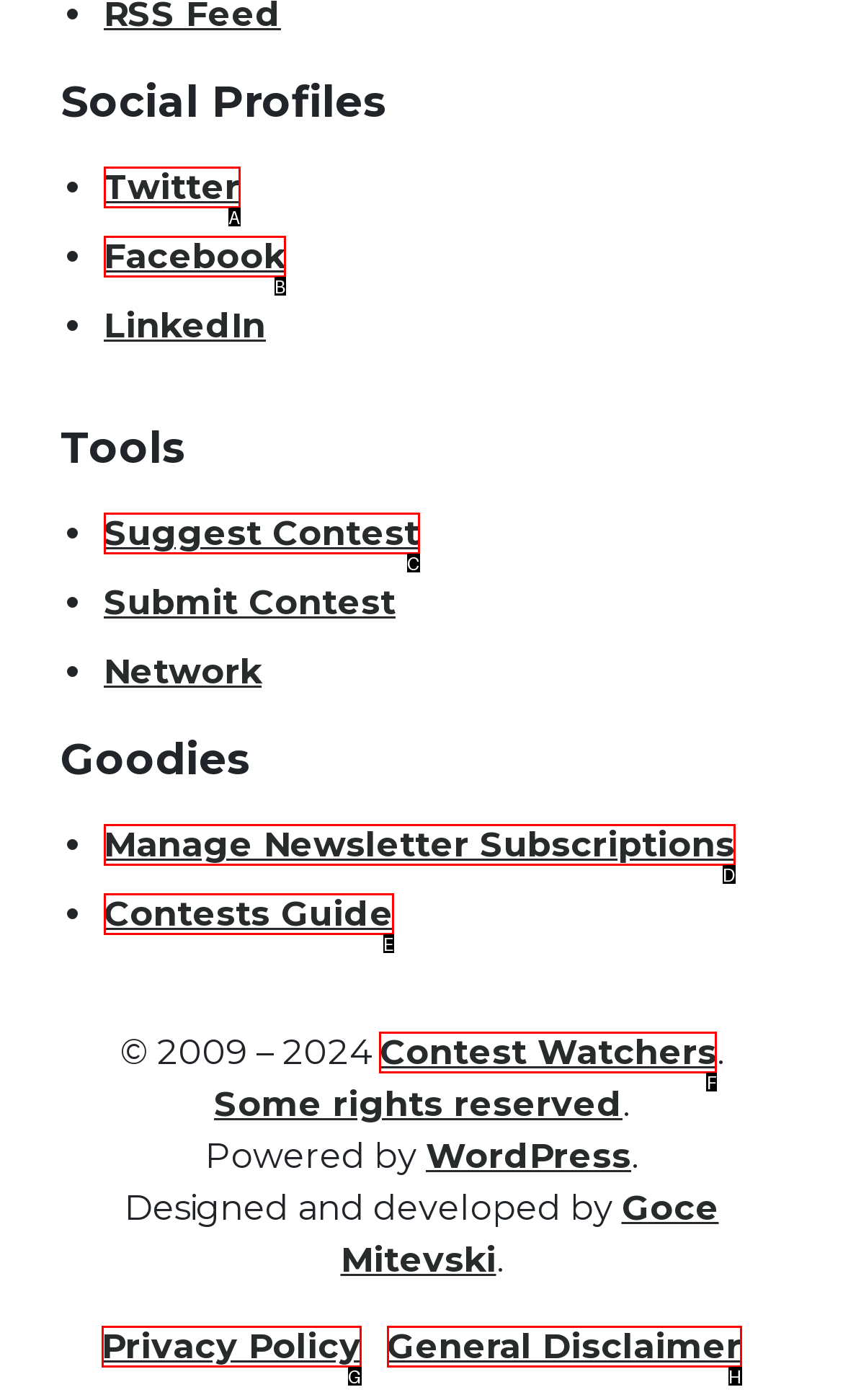Select the letter of the HTML element that best fits the description: Manage Newsletter Subscriptions
Answer with the corresponding letter from the provided choices.

D